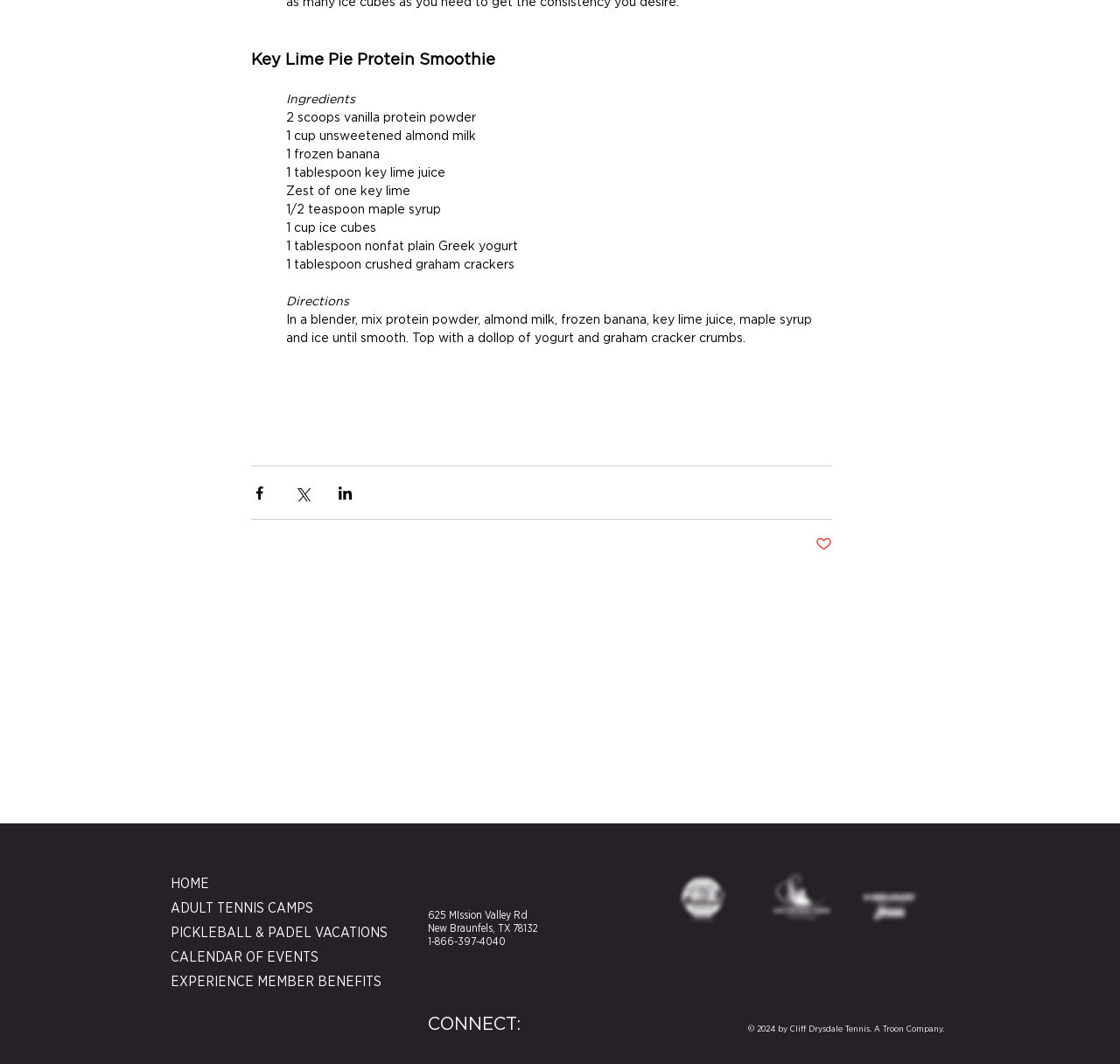Can you find the bounding box coordinates for the element to click on to achieve the instruction: "Share via Facebook"?

[0.224, 0.456, 0.239, 0.471]